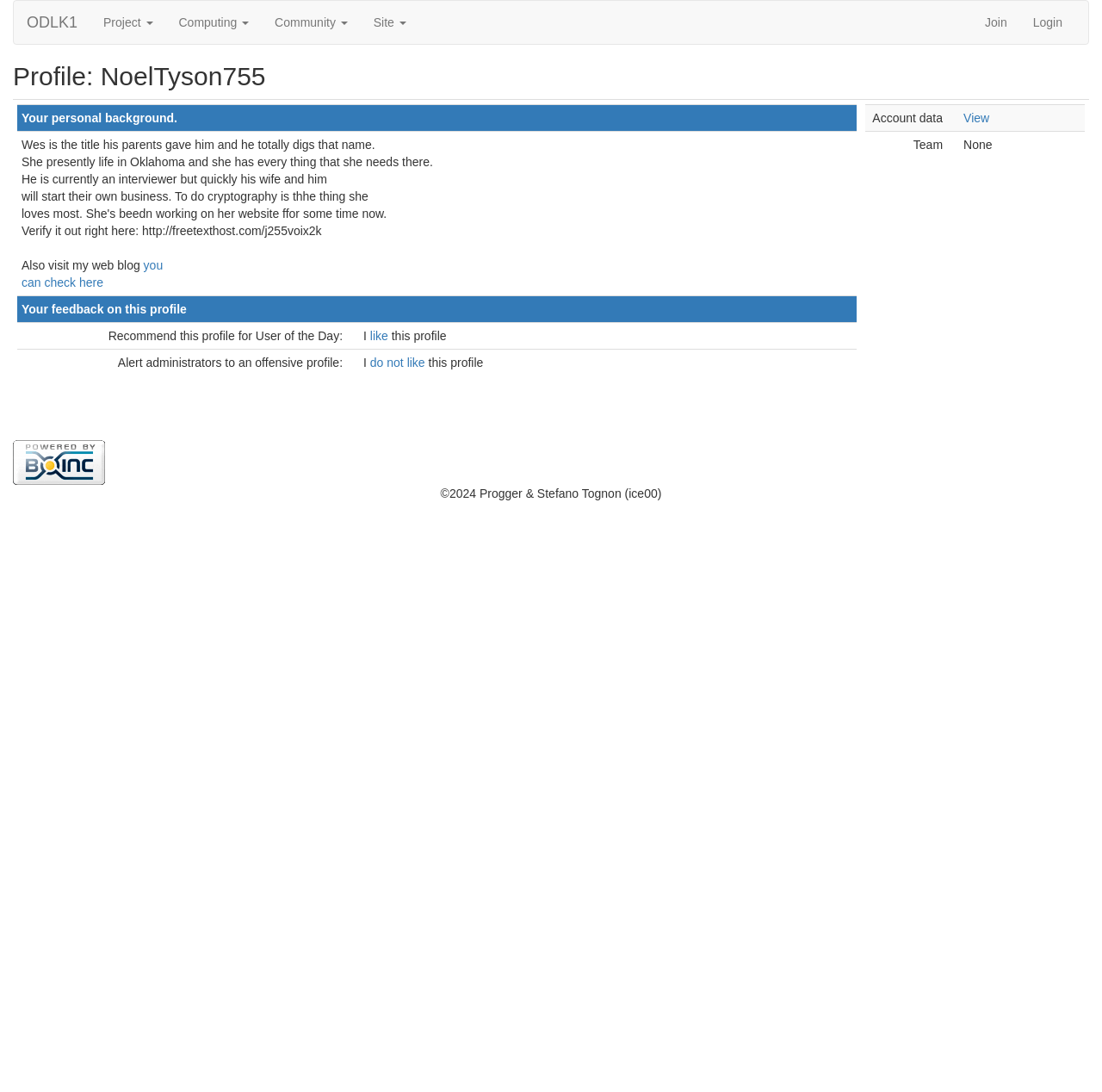Is the user part of a team?
Kindly answer the question with as much detail as you can.

The webpage displays the user's account data, which includes a section for 'Team' with the value 'None'. This indicates that the user is not part of a team.